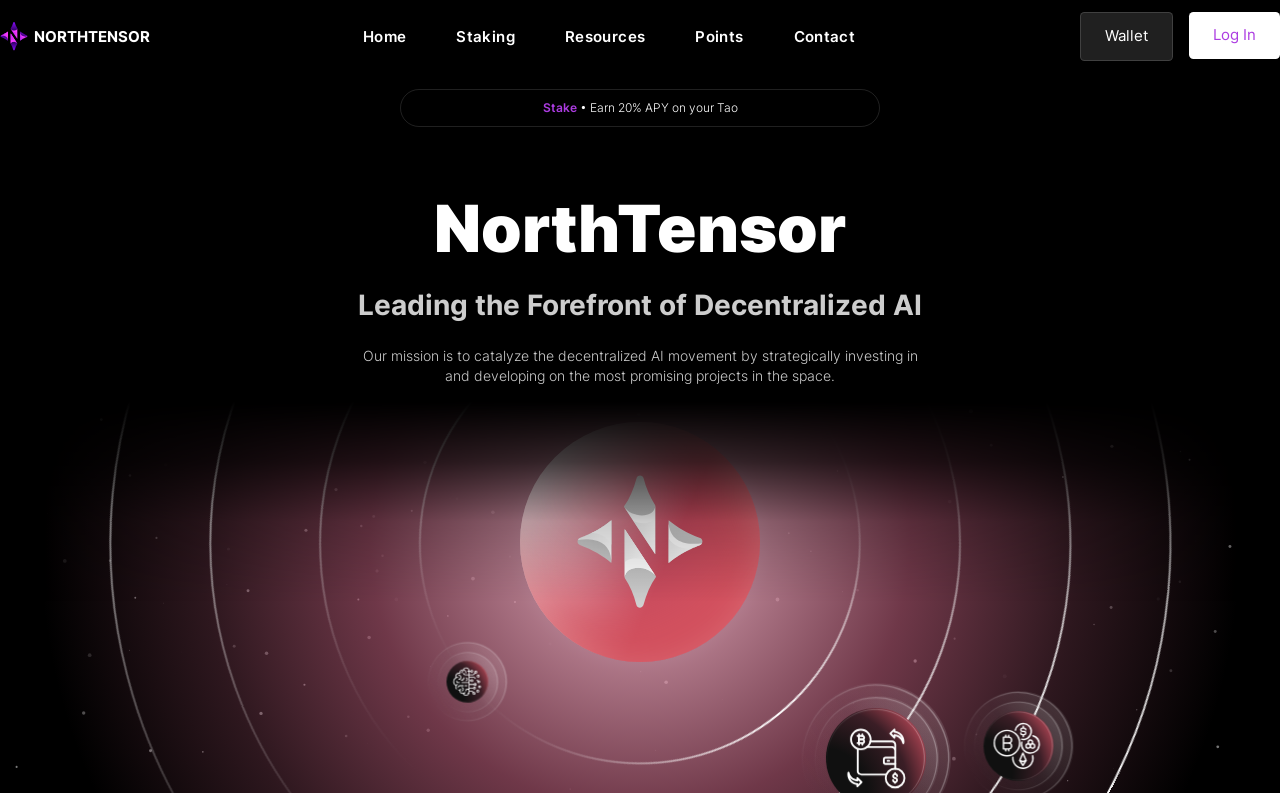Construct a comprehensive description capturing every detail on the webpage.

The webpage is about NorthTensor, a platform focused on decentralized AI and blockchain innovation. At the top left corner, there is a logo of NorthTensor, accompanied by the text "NORTHTENSOR". 

Below the logo, there is a navigation menu with six links: "Home", "Staking", "Resources", "Points", "Contact", and "Wallet", which is also a button. To the right of the navigation menu, there is another button, "Log In". 

The main content of the webpage starts with a prominent link that reads "Stake • Earn 20% APY on your Tao", spanning the entire width of the page. 

Below this link, there are two headings: "NorthTensor" and "Leading the Forefront of Decentralized AI". The first heading is followed by a paragraph of text that describes NorthTensor's mission to catalyze the decentralized AI movement. 

To the right of the paragraph, there are four small images arranged vertically. Below these images, there are five more images, arranged horizontally. 

At the bottom of the page, there is a large image that takes up about a quarter of the page's width.